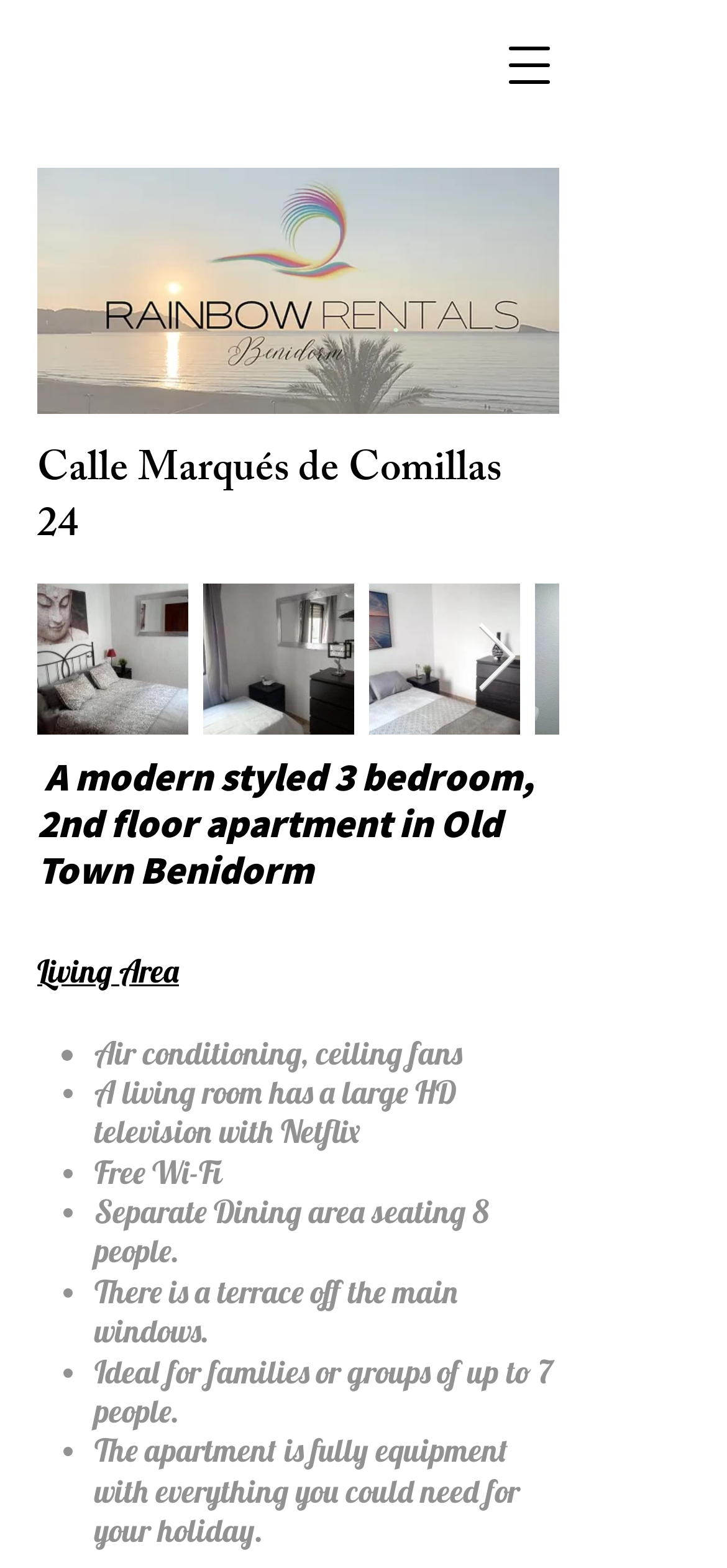What is the location of the Rainbow Rentals holiday properties?
Look at the image and answer the question with a single word or phrase.

Benidorm’s Old Town